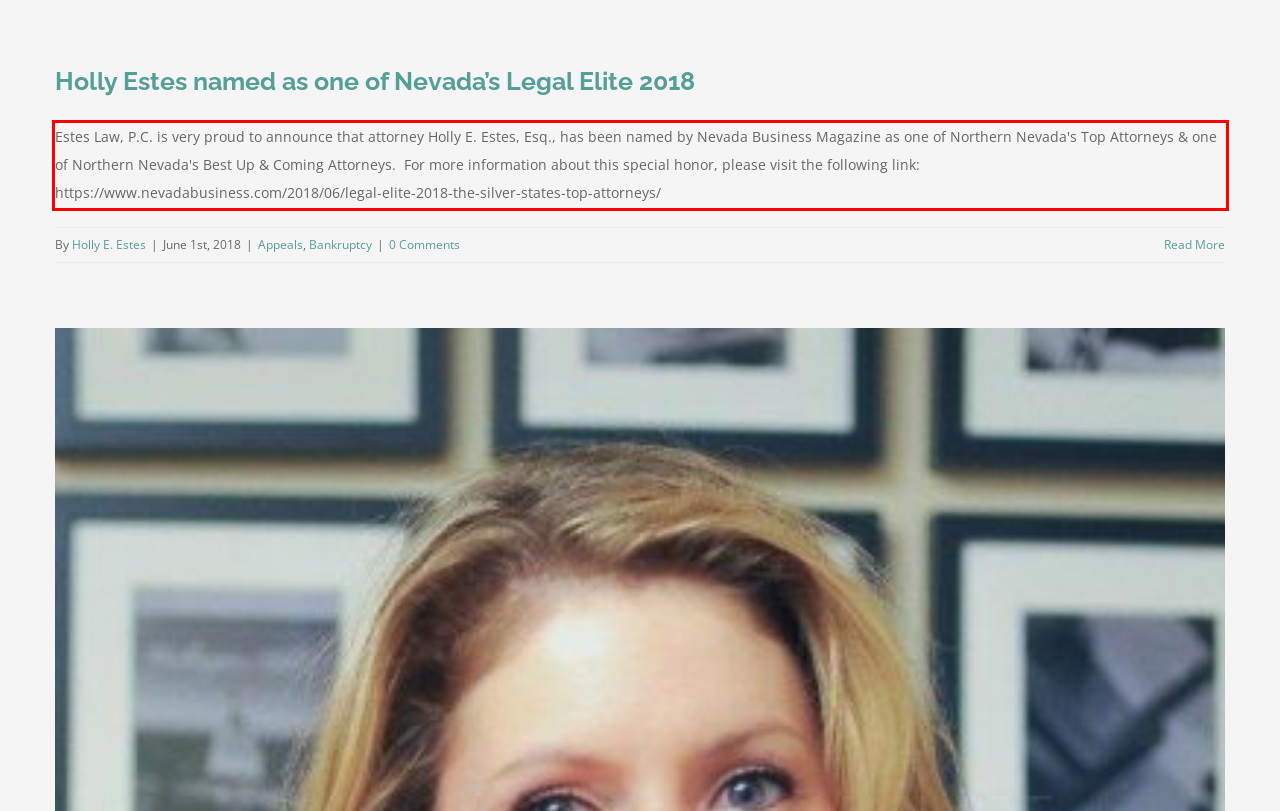You have a webpage screenshot with a red rectangle surrounding a UI element. Extract the text content from within this red bounding box.

Estes Law, P.C. is very proud to announce that attorney Holly E. Estes, Esq., has been named by Nevada Business Magazine as one of Northern Nevada's Top Attorneys & one of Northern Nevada's Best Up & Coming Attorneys. For more information about this special honor, please visit the following link: https://www.nevadabusiness.com/2018/06/legal-elite-2018-the-silver-states-top-attorneys/